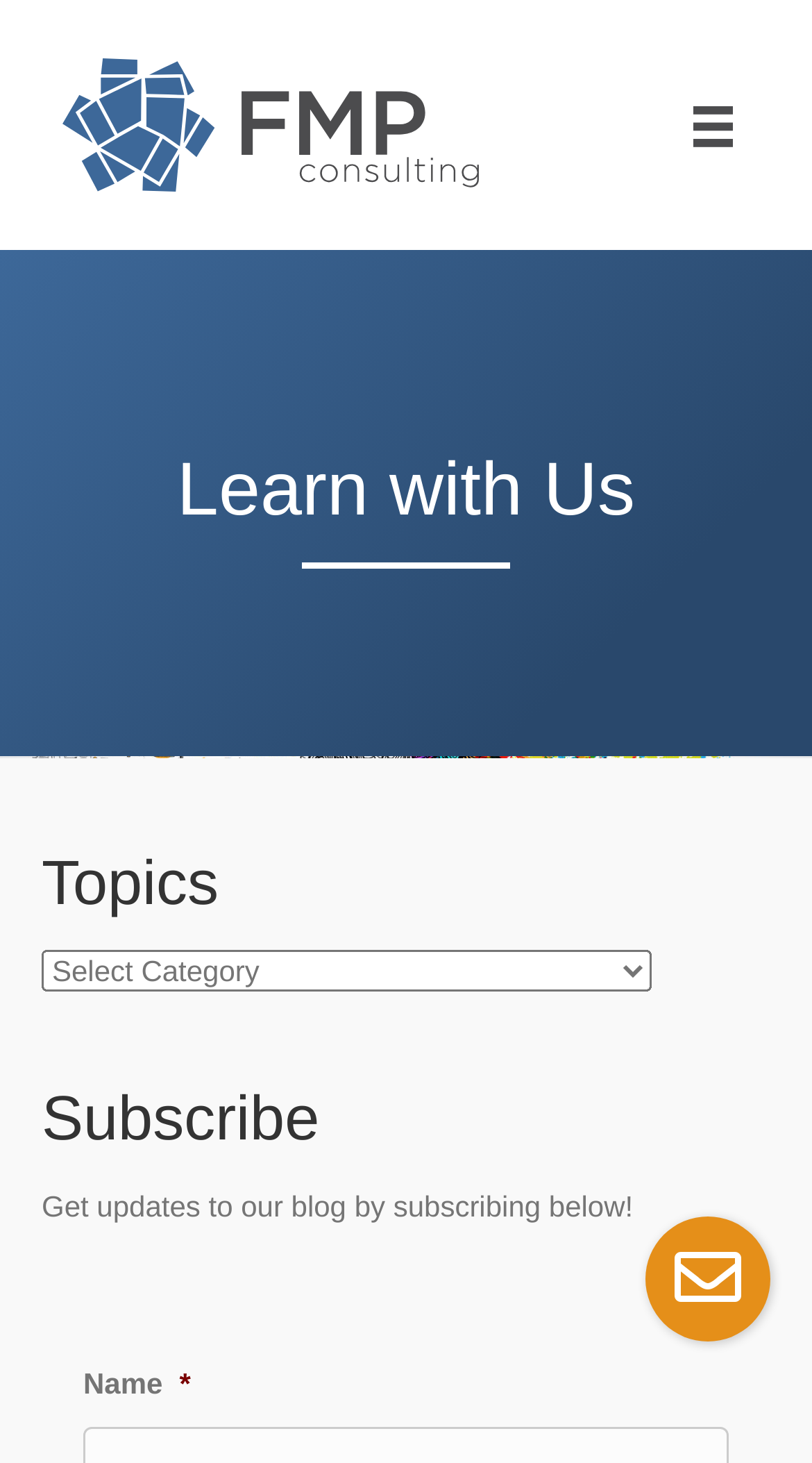What is the purpose of the 'Subscribe' section?
Give a one-word or short phrase answer based on the image.

To get blog updates